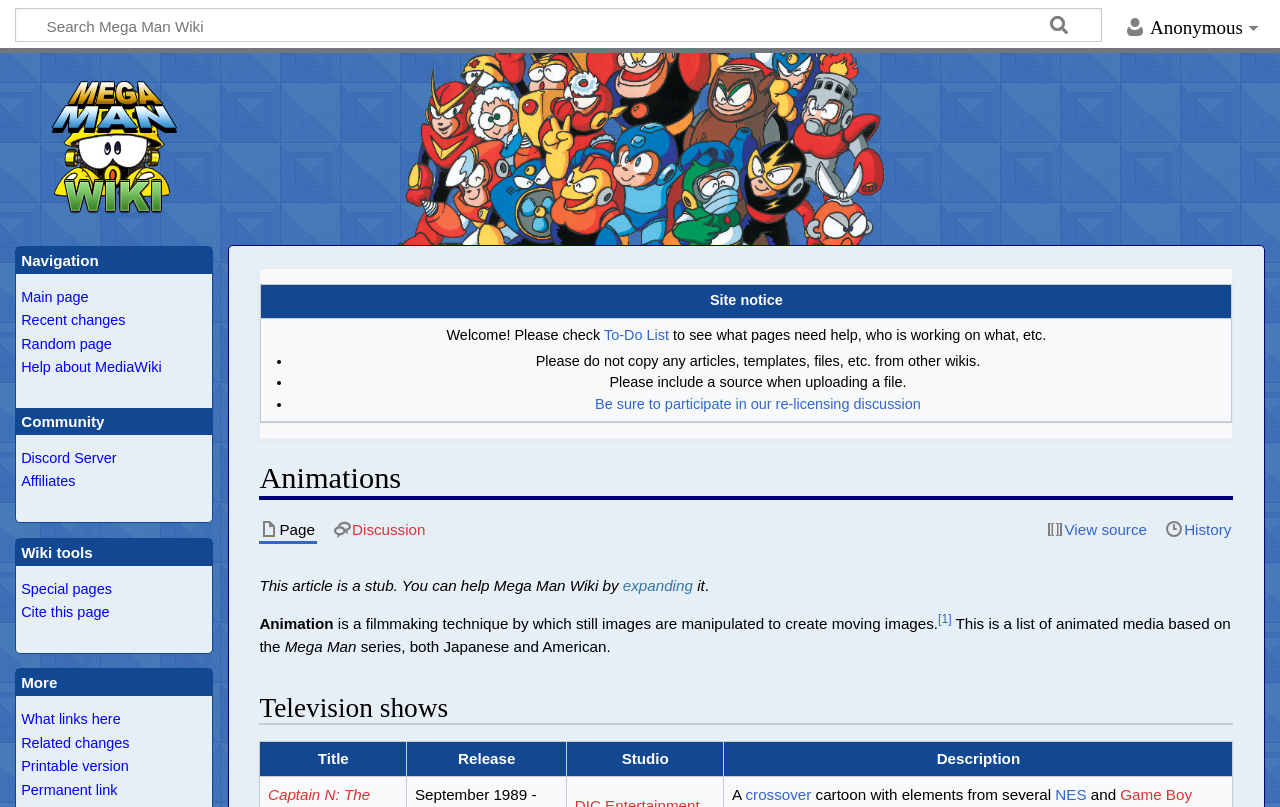Please pinpoint the bounding box coordinates for the region I should click to adhere to this instruction: "Participate in the re-licensing discussion".

[0.465, 0.491, 0.719, 0.51]